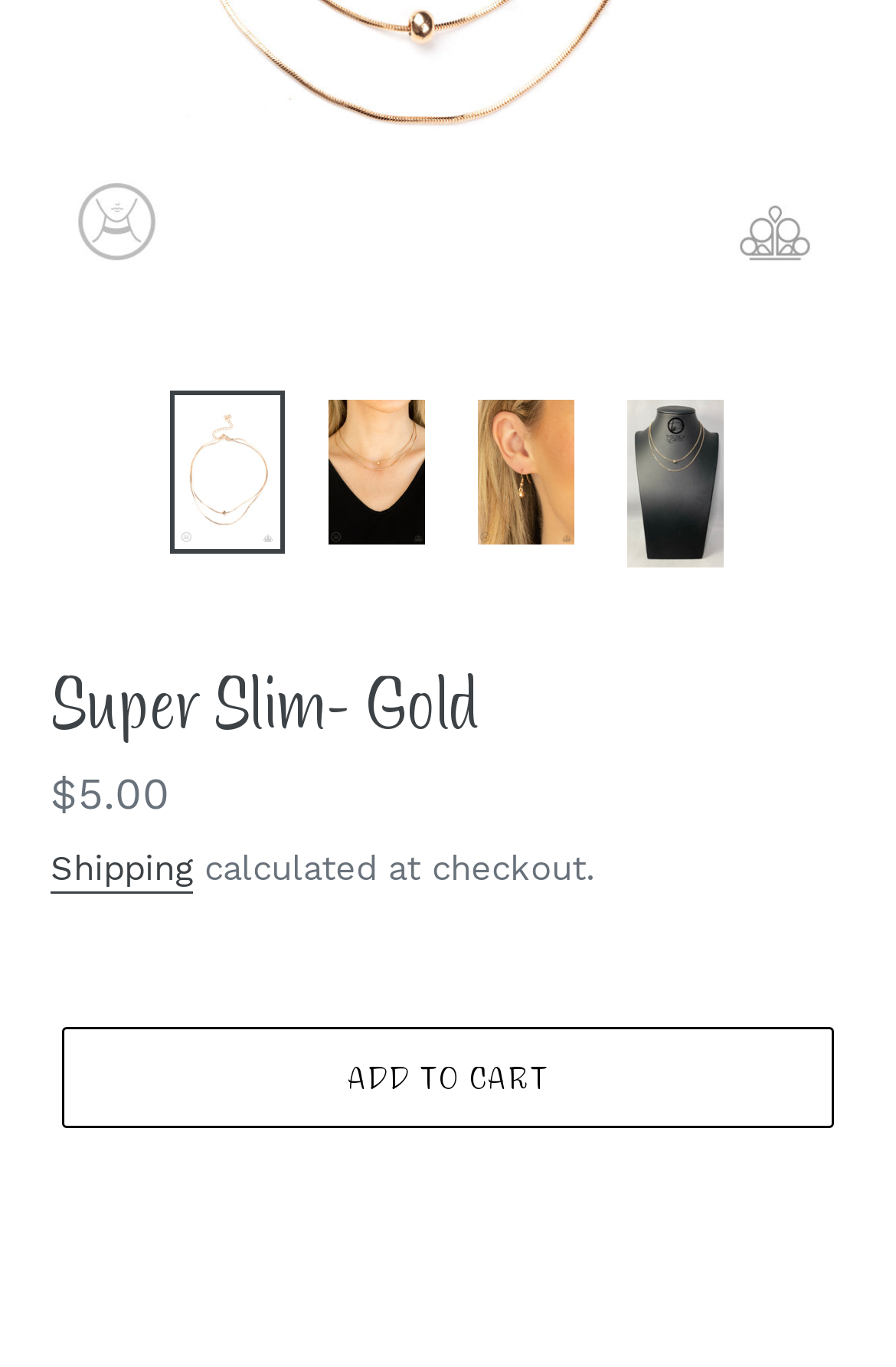Mark the bounding box of the element that matches the following description: "Add to cart".

[0.069, 0.751, 0.931, 0.825]